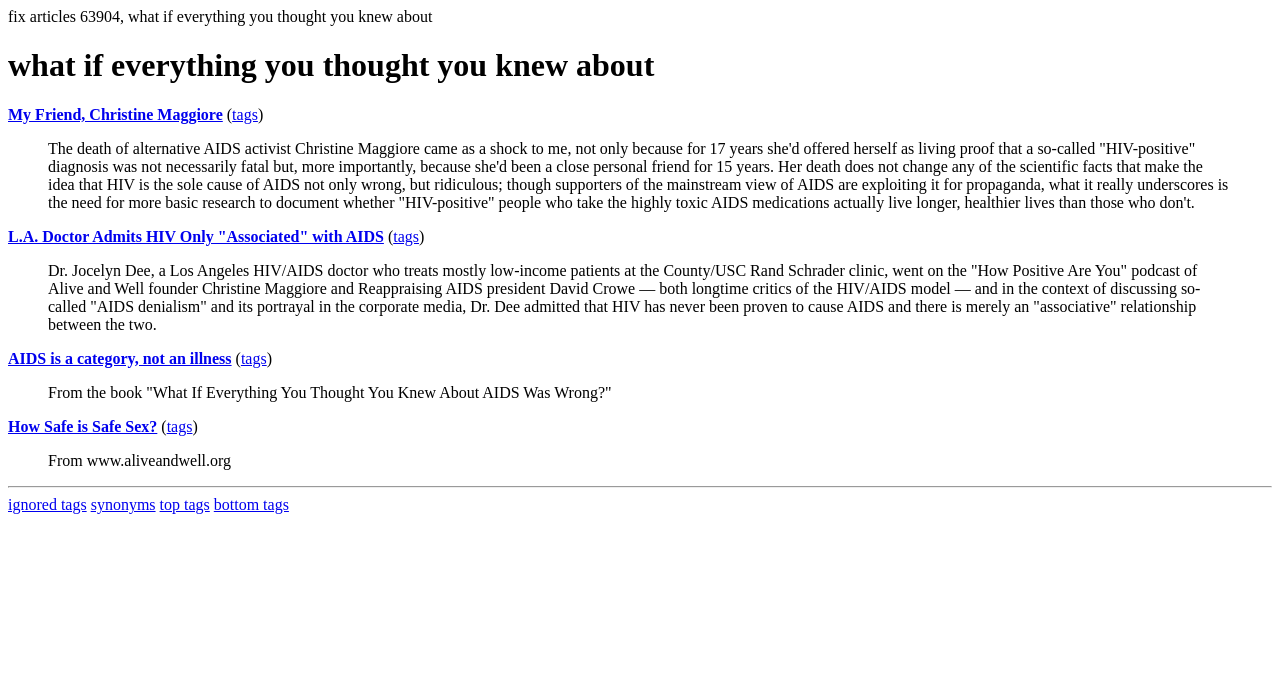Analyze the image and deliver a detailed answer to the question: Who is the author of the book mentioned?

The book 'What If Everything You Thought You Knew About AIDS Was Wrong?' is mentioned in the third blockquote, but the author is not specified.